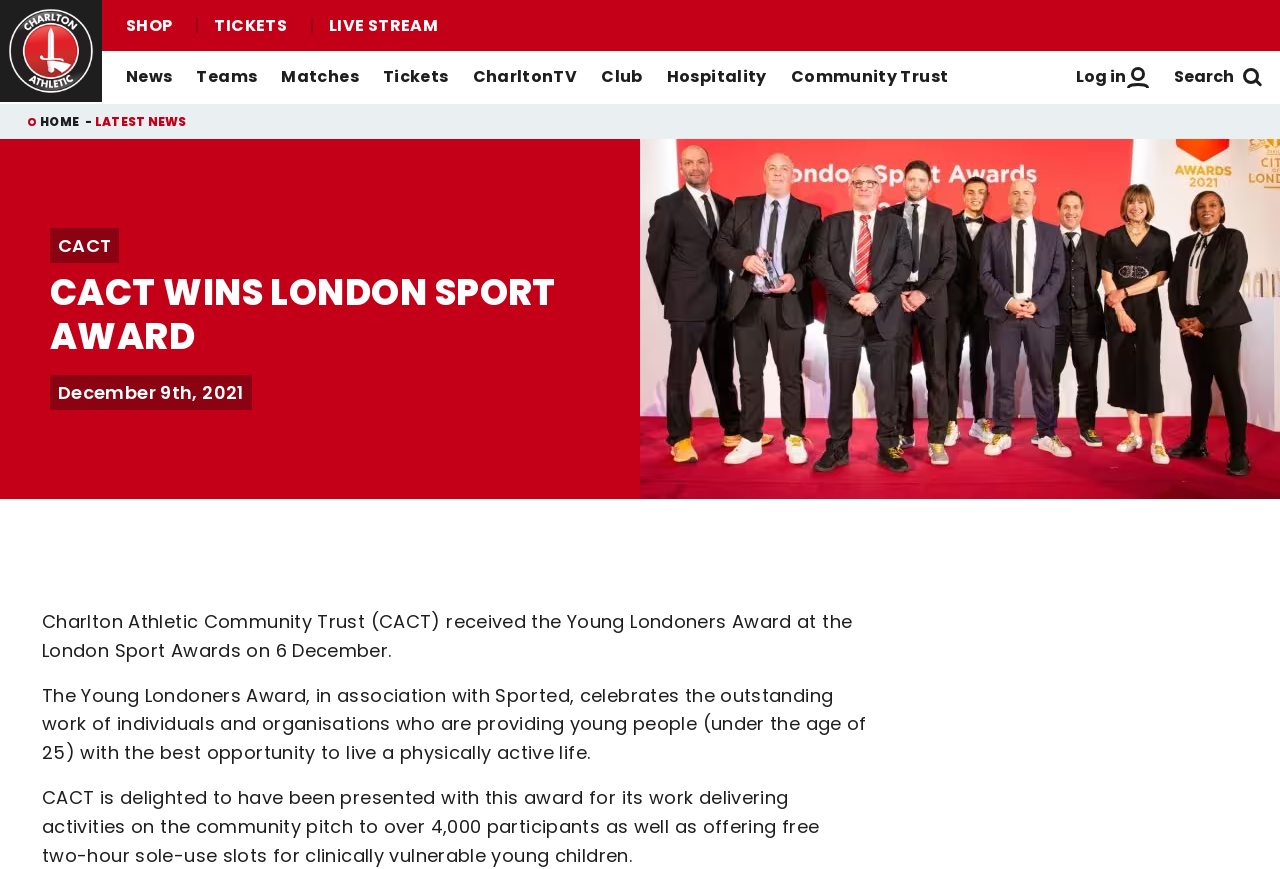What is the first item in the 'Mega Navigation' section?
Offer a detailed and exhaustive answer to the question.

In the 'Mega Navigation' section, the first item is 'News', which is a link that leads to news-related content.